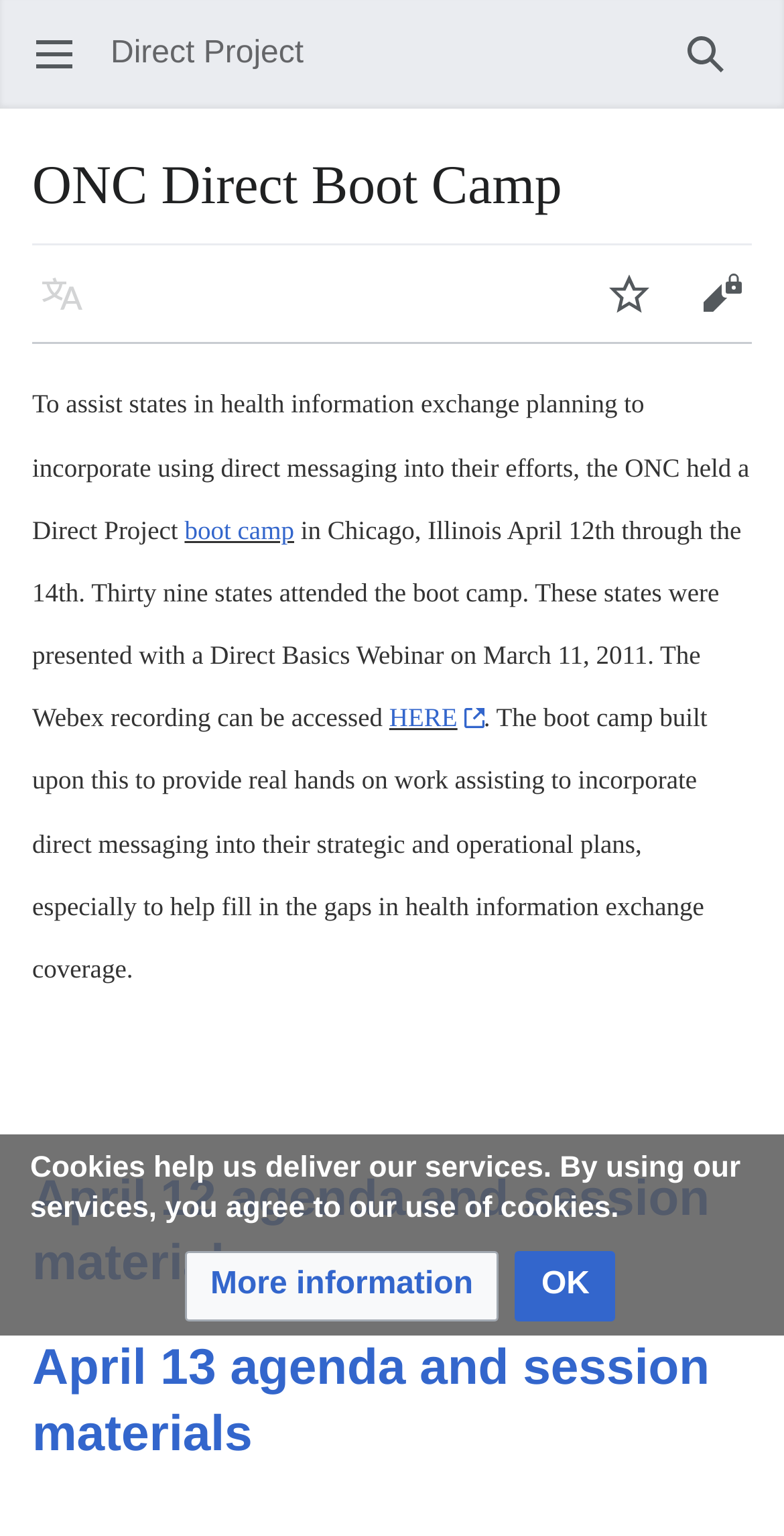How many states attended the boot camp?
Based on the visual information, provide a detailed and comprehensive answer.

According to the webpage, it is mentioned that 'Thirty nine states attended the boot camp.' in the paragraph describing the Direct Project boot camp.